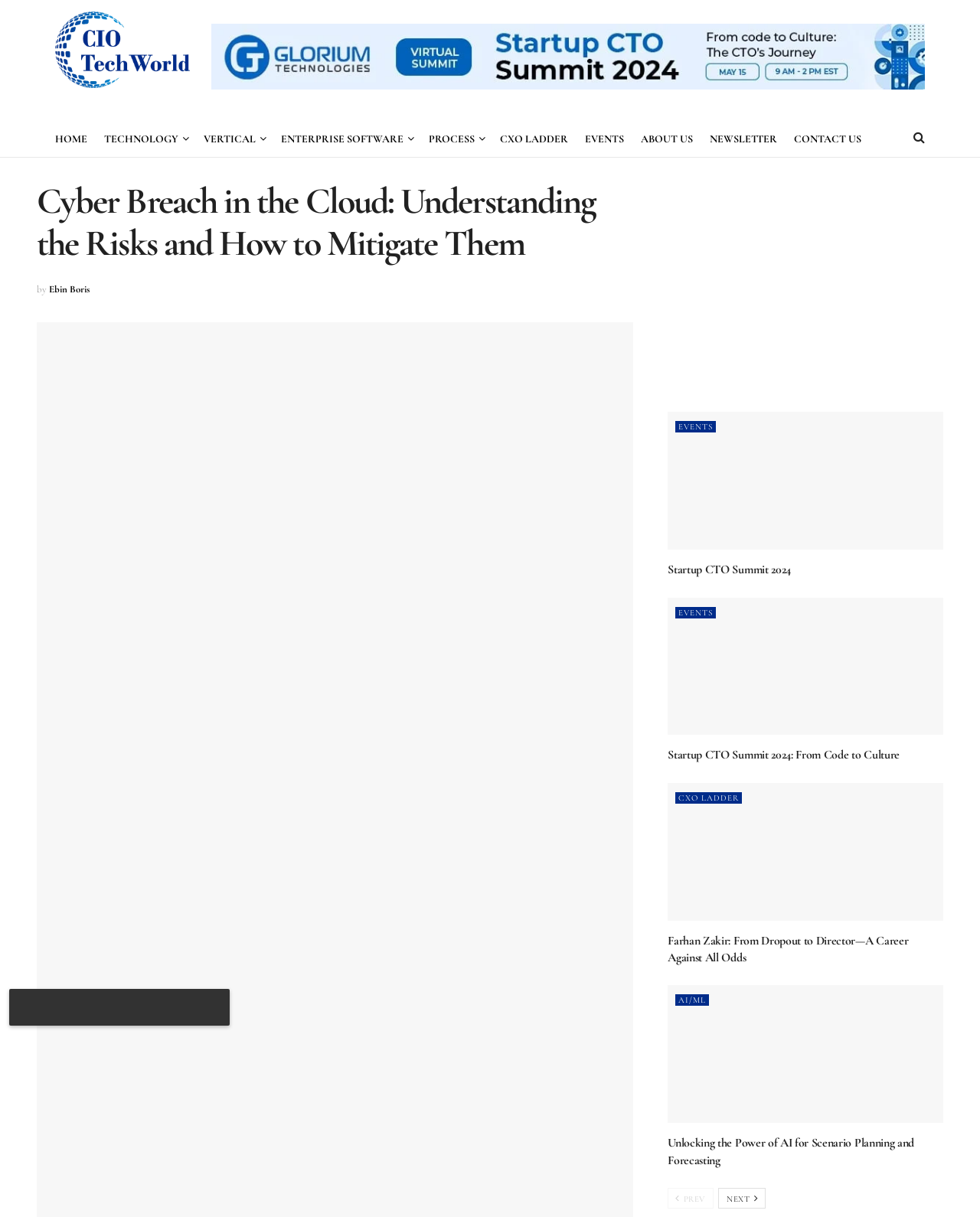Provide a short answer using a single word or phrase for the following question: 
How many images are on this webpage?

5